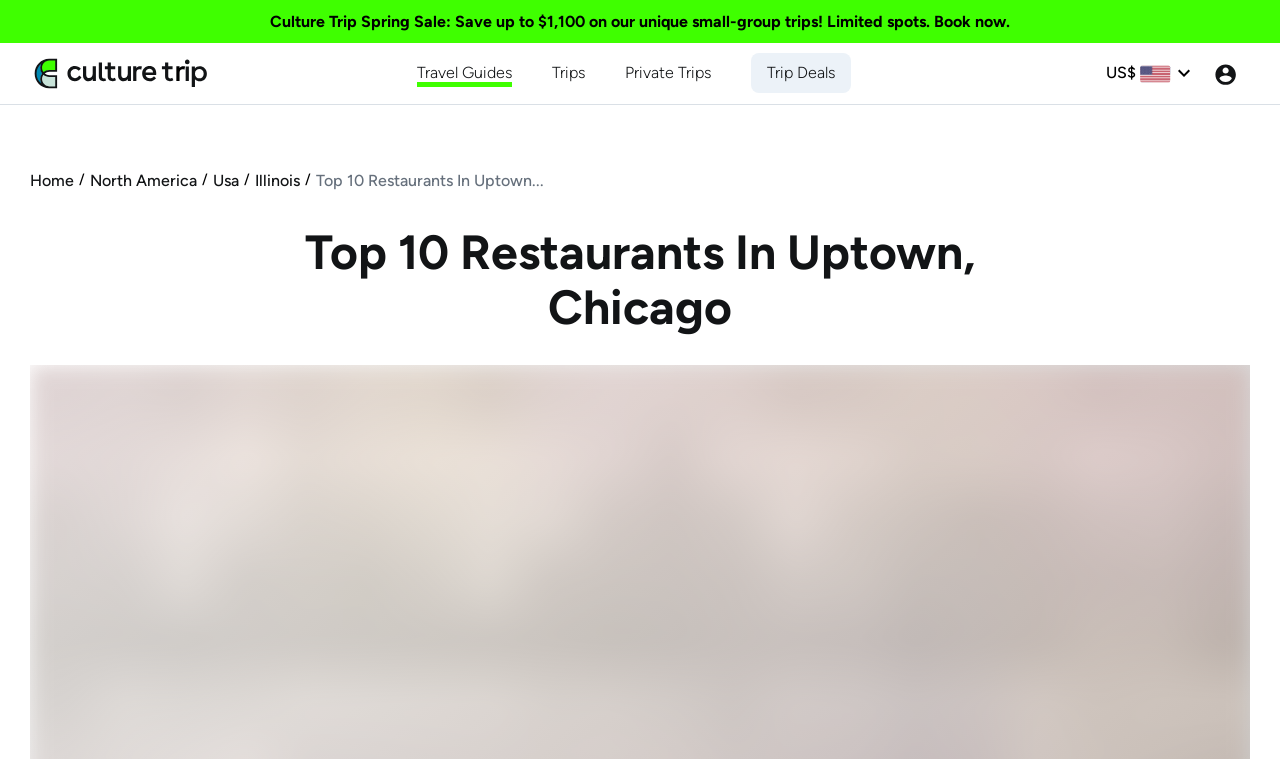What is the currency symbol used on this webpage?
Based on the screenshot, respond with a single word or phrase.

US$